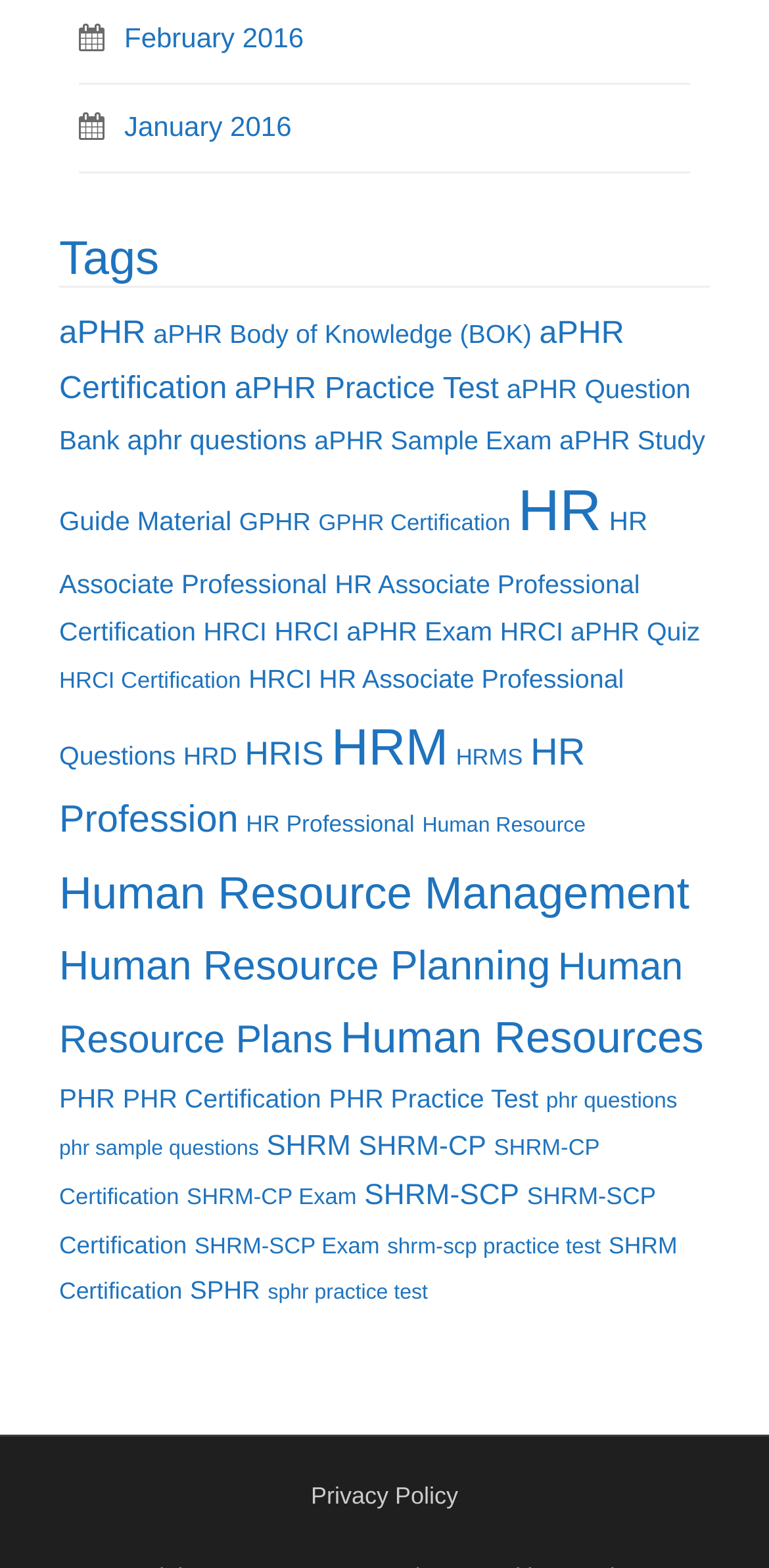Please specify the bounding box coordinates of the area that should be clicked to accomplish the following instruction: "Read about Human Resource Management". The coordinates should consist of four float numbers between 0 and 1, i.e., [left, top, right, bottom].

[0.077, 0.553, 0.896, 0.585]